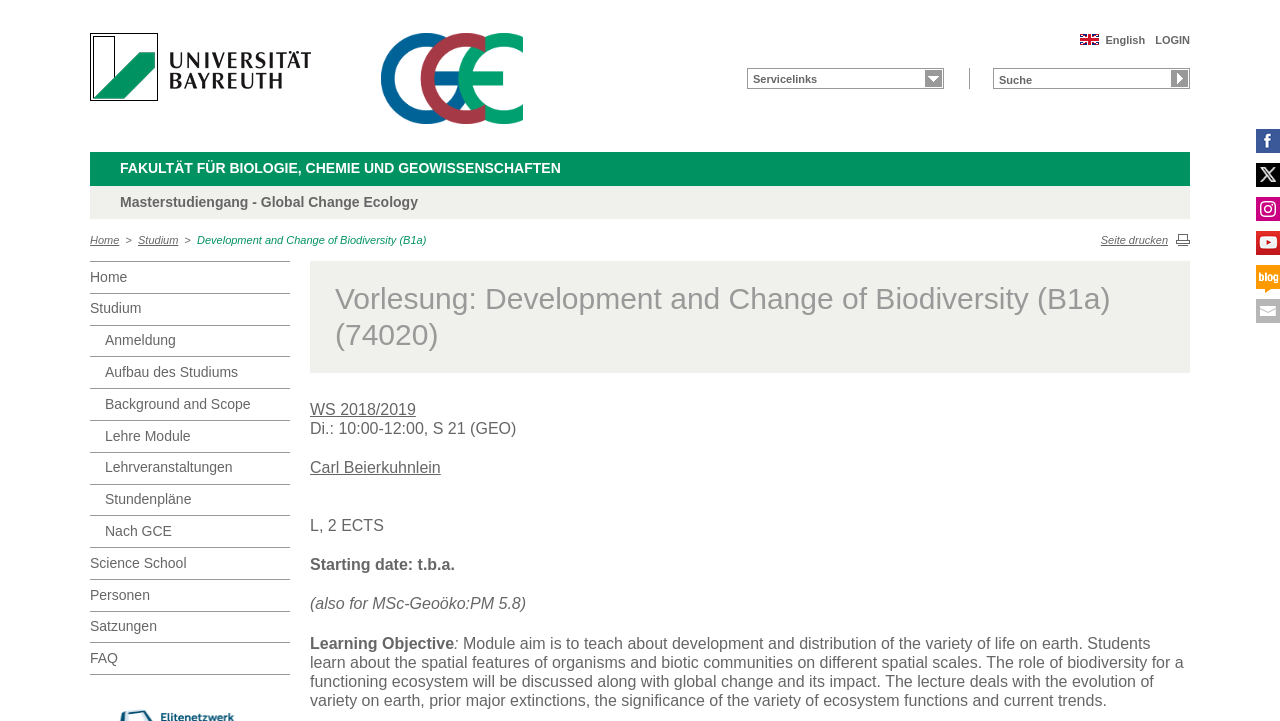Offer a meticulous description of the webpage's structure and content.

The webpage is about the course "Development and Change of Biodiversity (B1a)" in the Master's program "Global Change Ecology" at the University of Bayreuth. 

At the top left corner, there are two logos: the University of Bayreuth's logo and the Global Change Ecology logo. On the top right corner, there are three links: "LOGIN", "English", and a search bar with a "Suche" button. 

Below the logos, there are two headings: "FAKULTÄT FÜR BIOLOGIE, CHEMIE UND GEOWISSENSCHAFTEN" and "Masterstudiengang - Global Change Ecology". 

On the left side, there is a navigation menu with links to "Home", "Studium", and other pages related to the course. 

The main content of the page is about the course "Development and Change of Biodiversity (B1a)". It includes a heading with the course title, followed by information about the course, such as the lecturer, time and location, credits, and learning objectives. The learning objectives are described in detail, explaining that the course aims to teach about the development and distribution of biodiversity on earth, its spatial features, and its role in ecosystem functions, as well as the impact of global change.